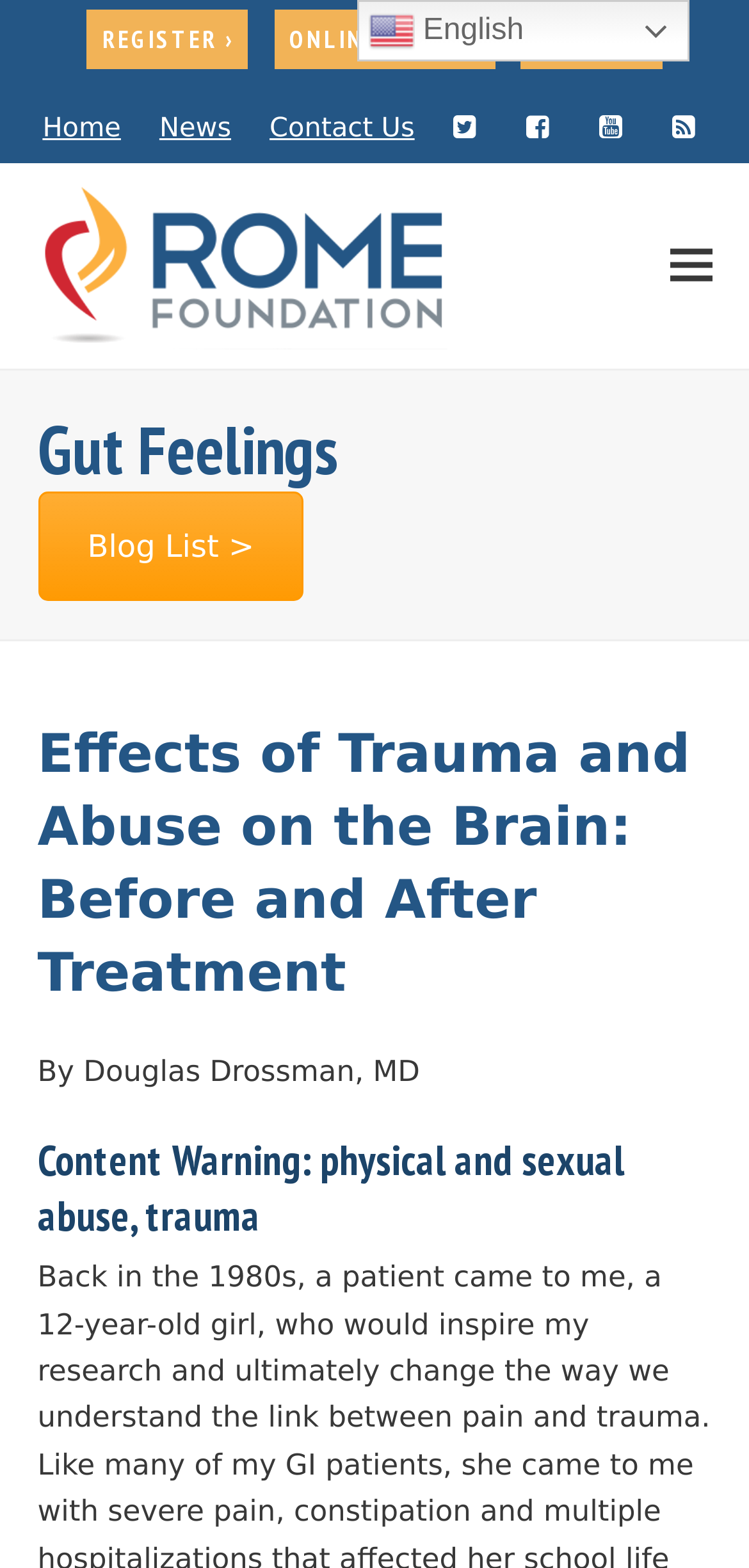Can you find the bounding box coordinates of the area I should click to execute the following instruction: "Go to the 'Home' page"?

[0.057, 0.073, 0.161, 0.092]